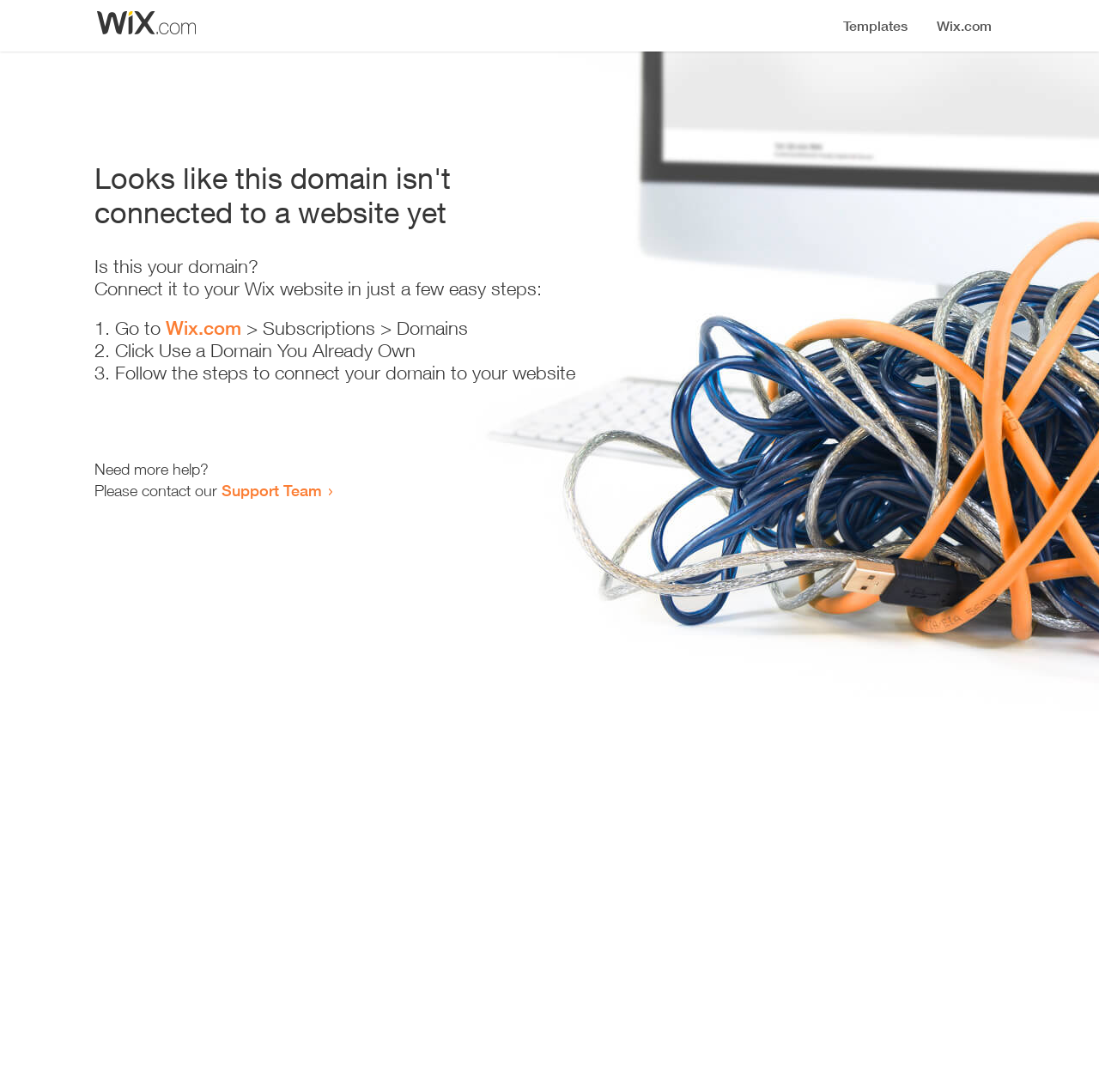Identify the bounding box coordinates for the UI element described as: "Wix.com".

[0.151, 0.29, 0.22, 0.311]